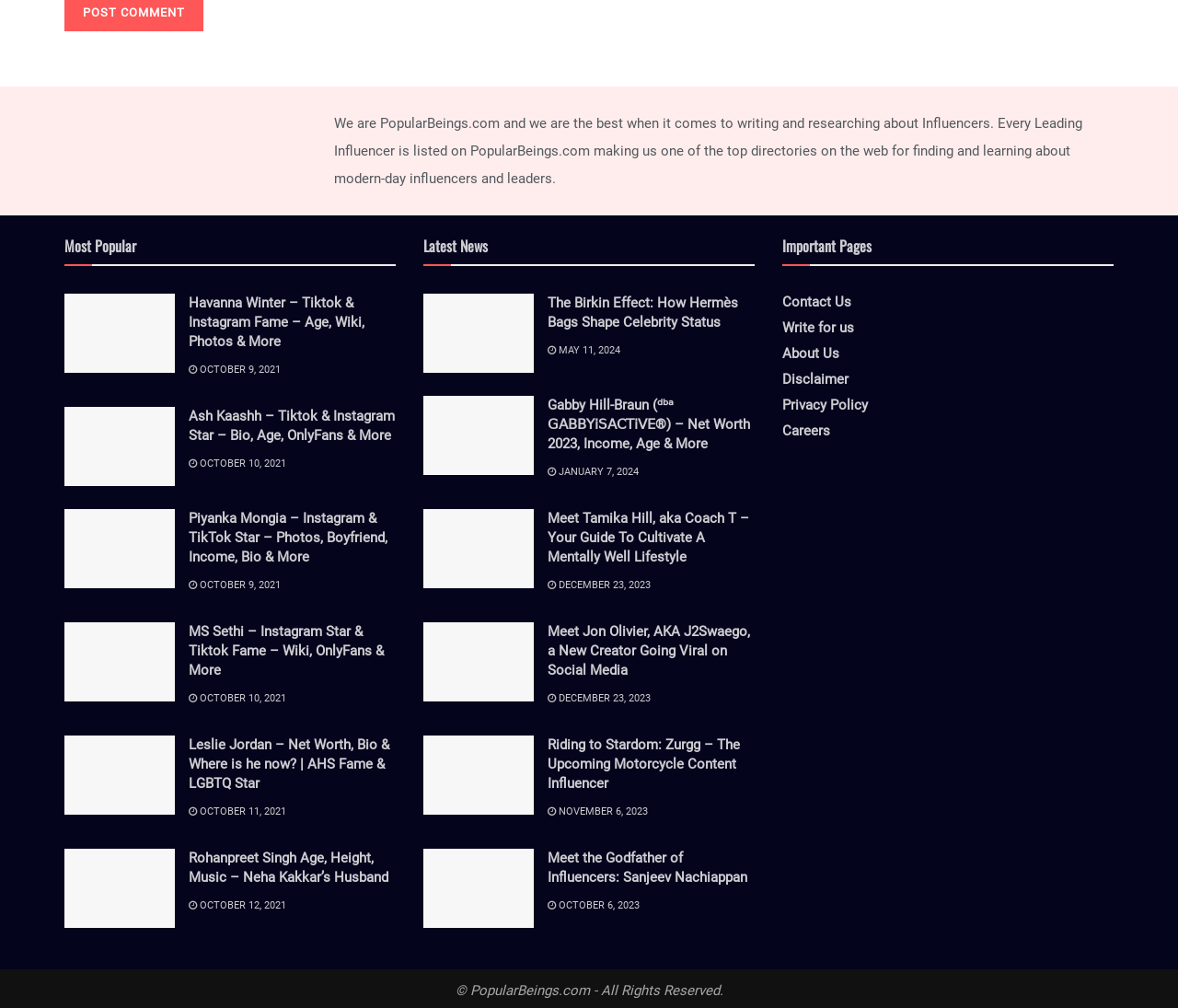Please identify the coordinates of the bounding box for the clickable region that will accomplish this instruction: "read about Havanna Winter".

[0.055, 0.292, 0.148, 0.37]